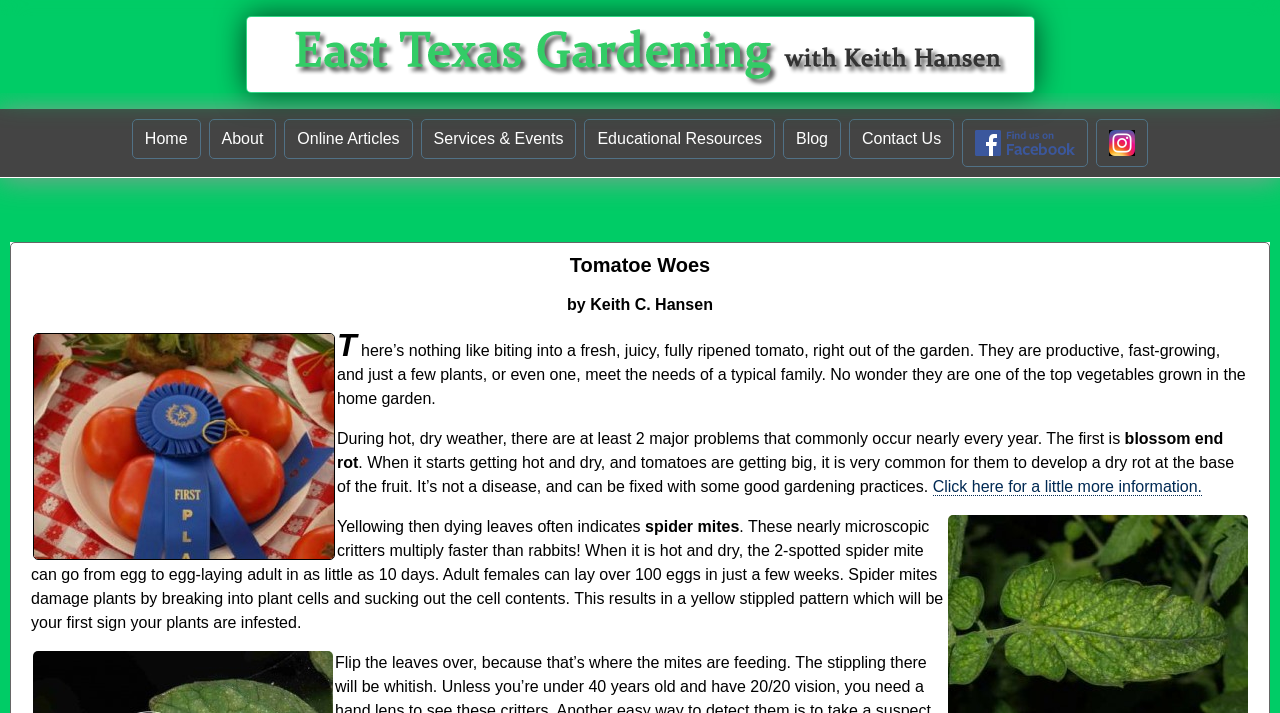Determine the bounding box for the HTML element described here: "Services & Events". The coordinates should be given as [left, top, right, bottom] with each number being a float between 0 and 1.

[0.329, 0.167, 0.45, 0.223]